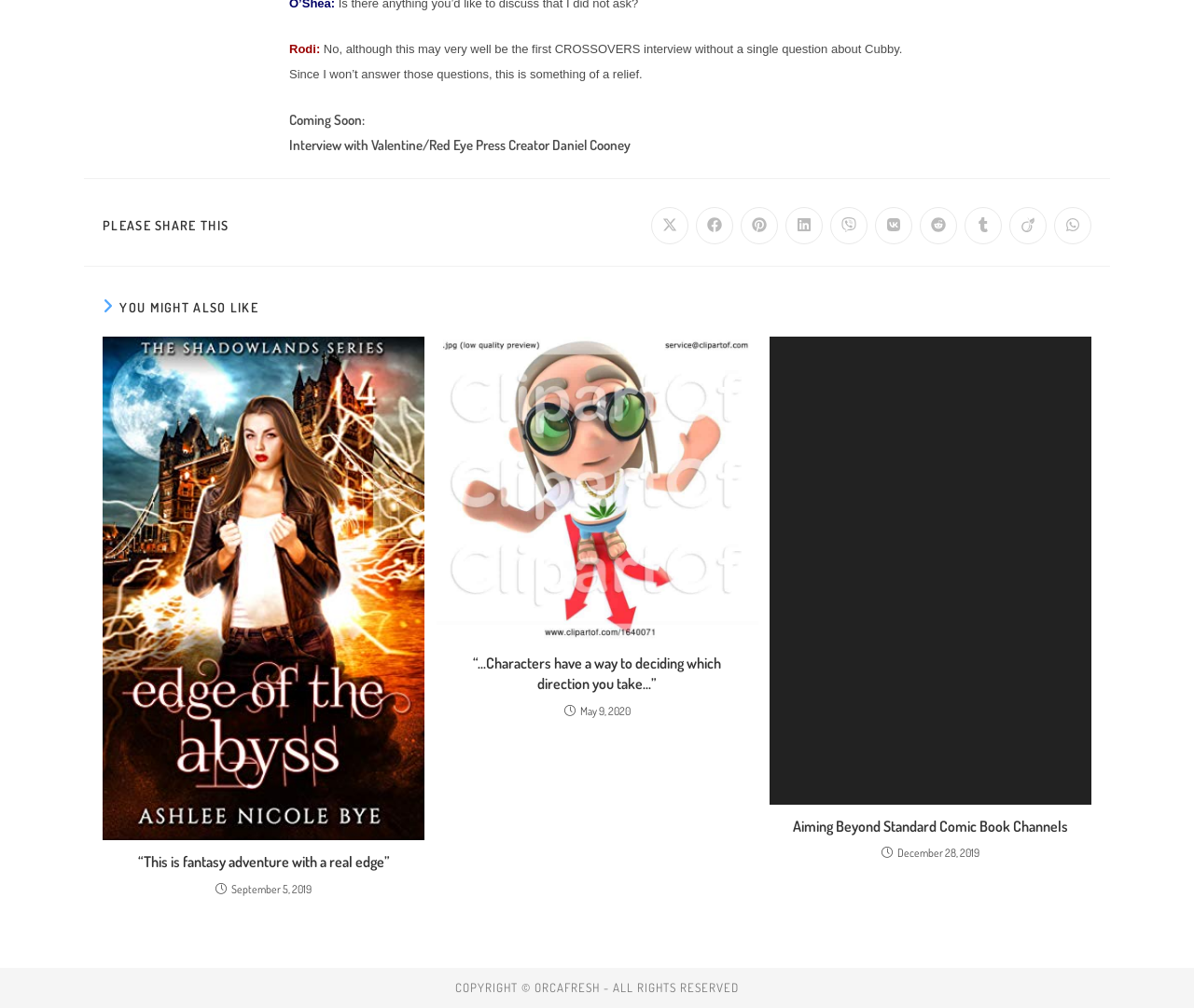Show the bounding box coordinates of the element that should be clicked to complete the task: "Share on Facebook".

[0.583, 0.205, 0.614, 0.242]